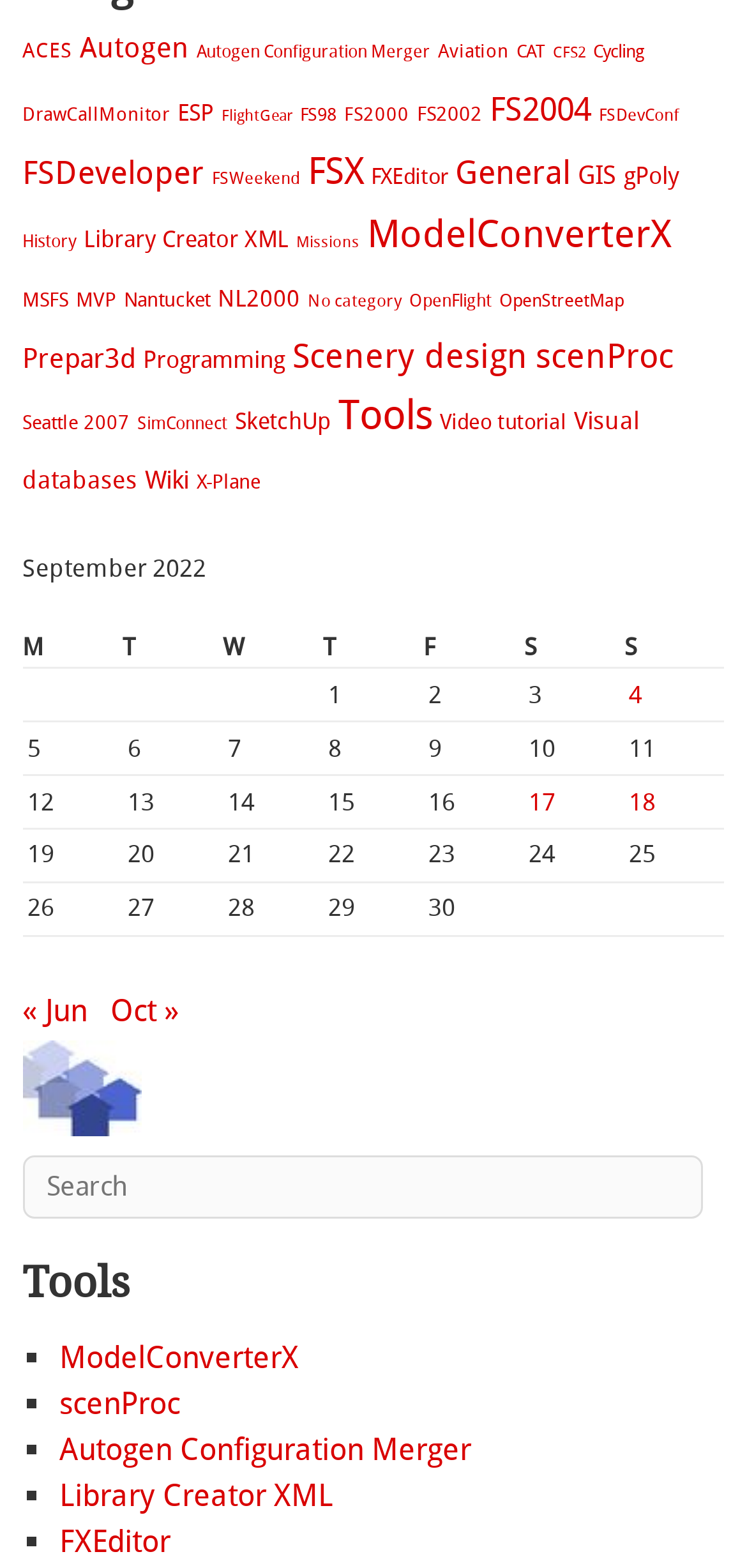Locate the bounding box coordinates of the element's region that should be clicked to carry out the following instruction: "Check General". The coordinates need to be four float numbers between 0 and 1, i.e., [left, top, right, bottom].

[0.61, 0.097, 0.763, 0.122]